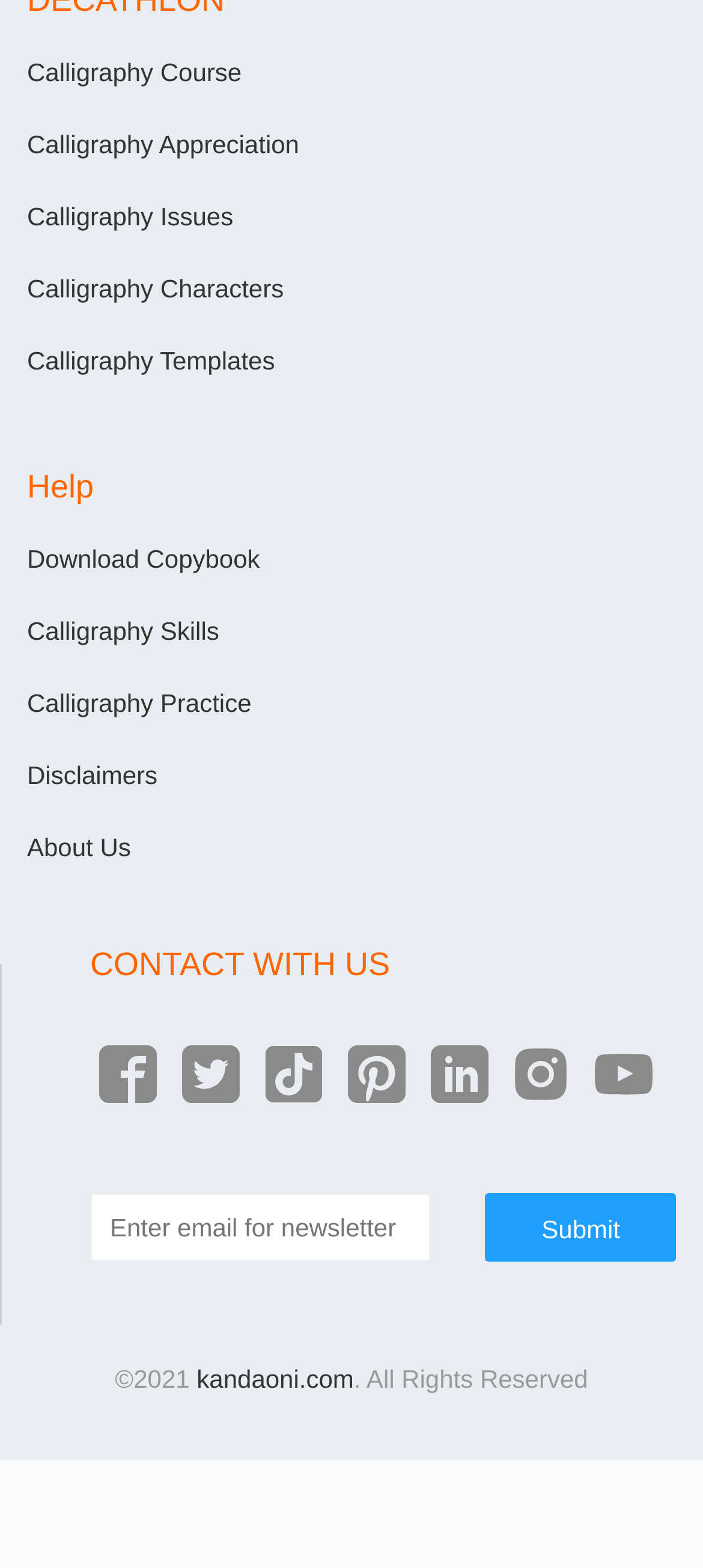What is the copyright year?
Please answer the question with a detailed and comprehensive explanation.

I found a StaticText element with the text '©2021', which indicates that the copyright year is 2021.